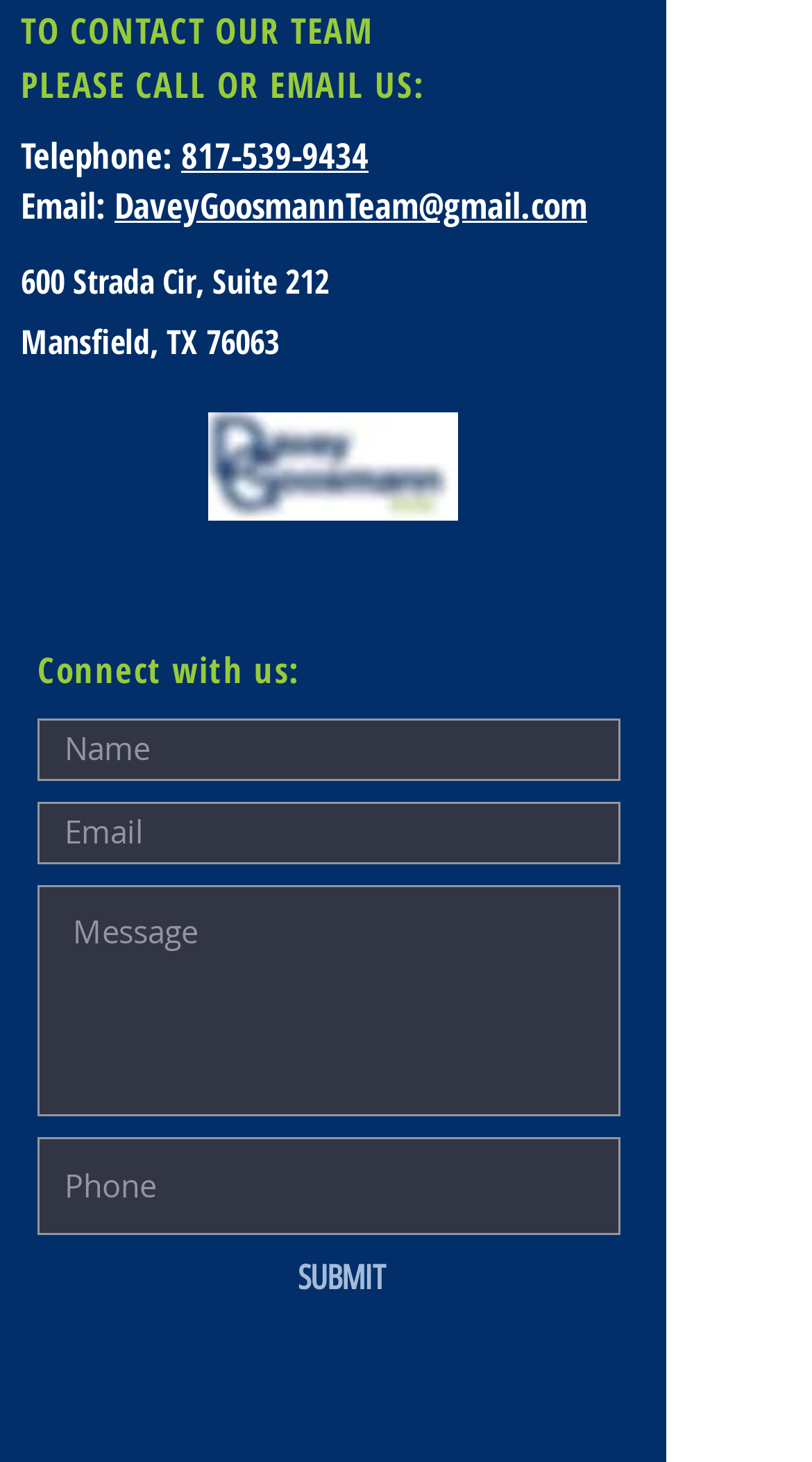Could you highlight the region that needs to be clicked to execute the instruction: "Enter your email"?

[0.046, 0.548, 0.764, 0.591]